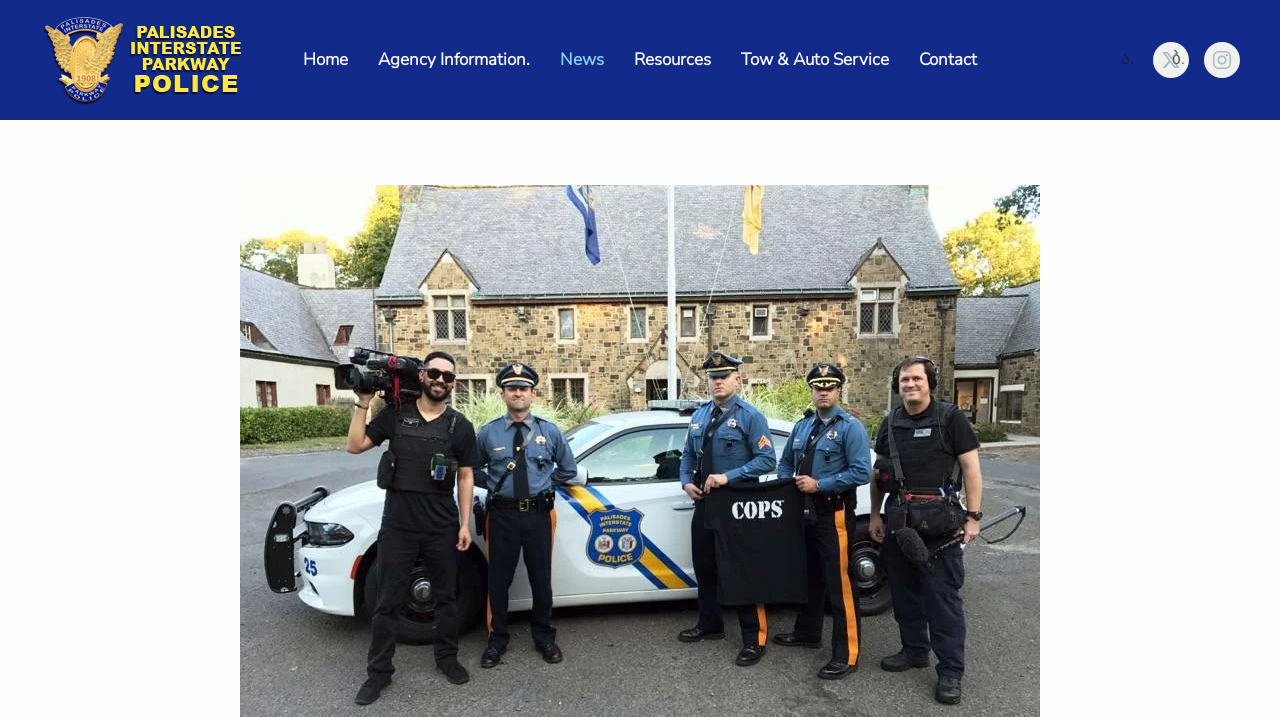What is the purpose of the 'Contact' button?
Examine the webpage screenshot and provide an in-depth answer to the question.

I noticed that the 'Contact' button has a 'hasPopup: menu' property, which indicates that it is used to open a menu, likely containing contact information or a contact form.